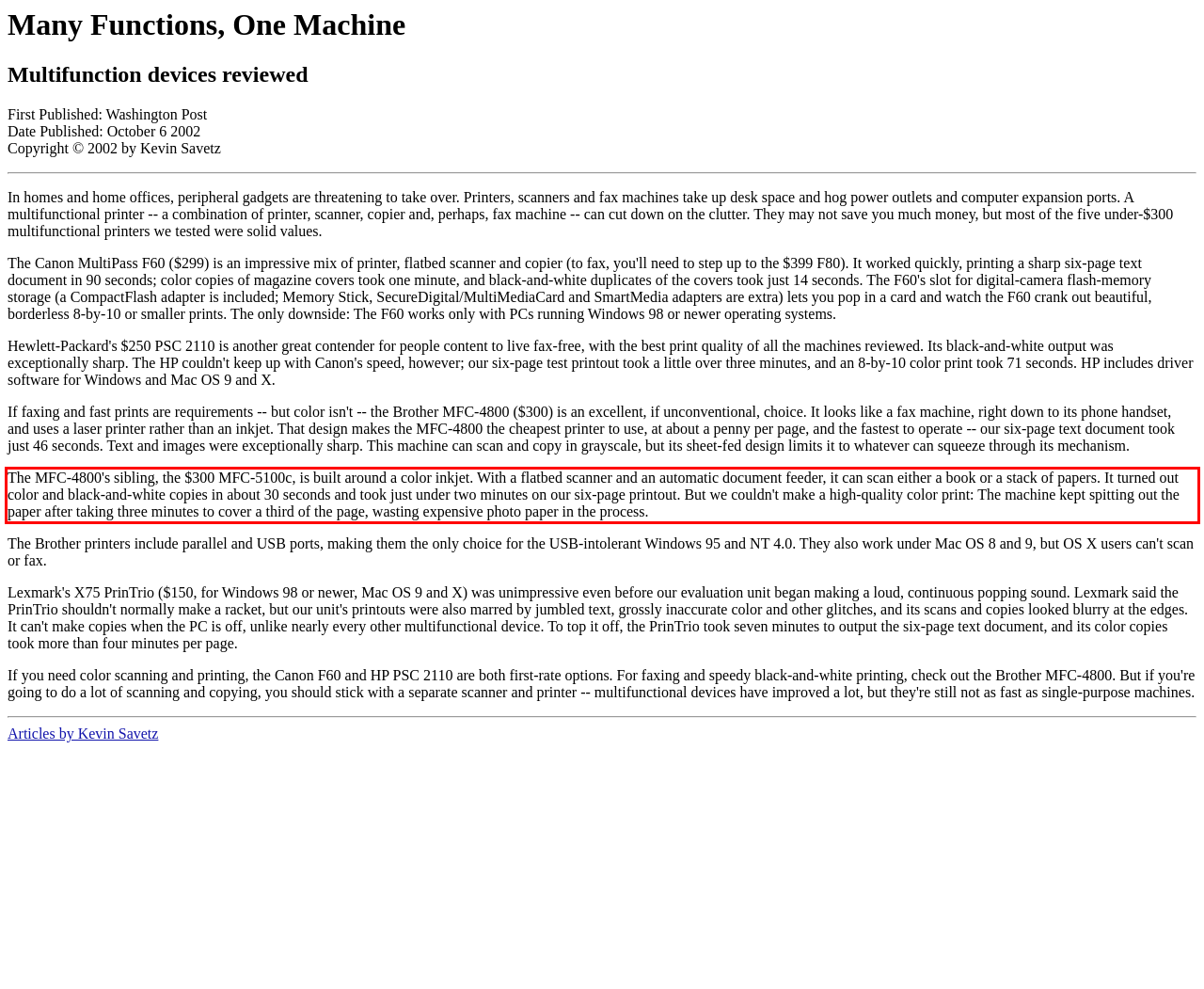You are given a screenshot with a red rectangle. Identify and extract the text within this red bounding box using OCR.

The MFC-4800's sibling, the $300 MFC-5100c, is built around a color inkjet. With a flatbed scanner and an automatic document feeder, it can scan either a book or a stack of papers. It turned out color and black-and-white copies in about 30 seconds and took just under two minutes on our six-page printout. But we couldn't make a high-quality color print: The machine kept spitting out the paper after taking three minutes to cover a third of the page, wasting expensive photo paper in the process.